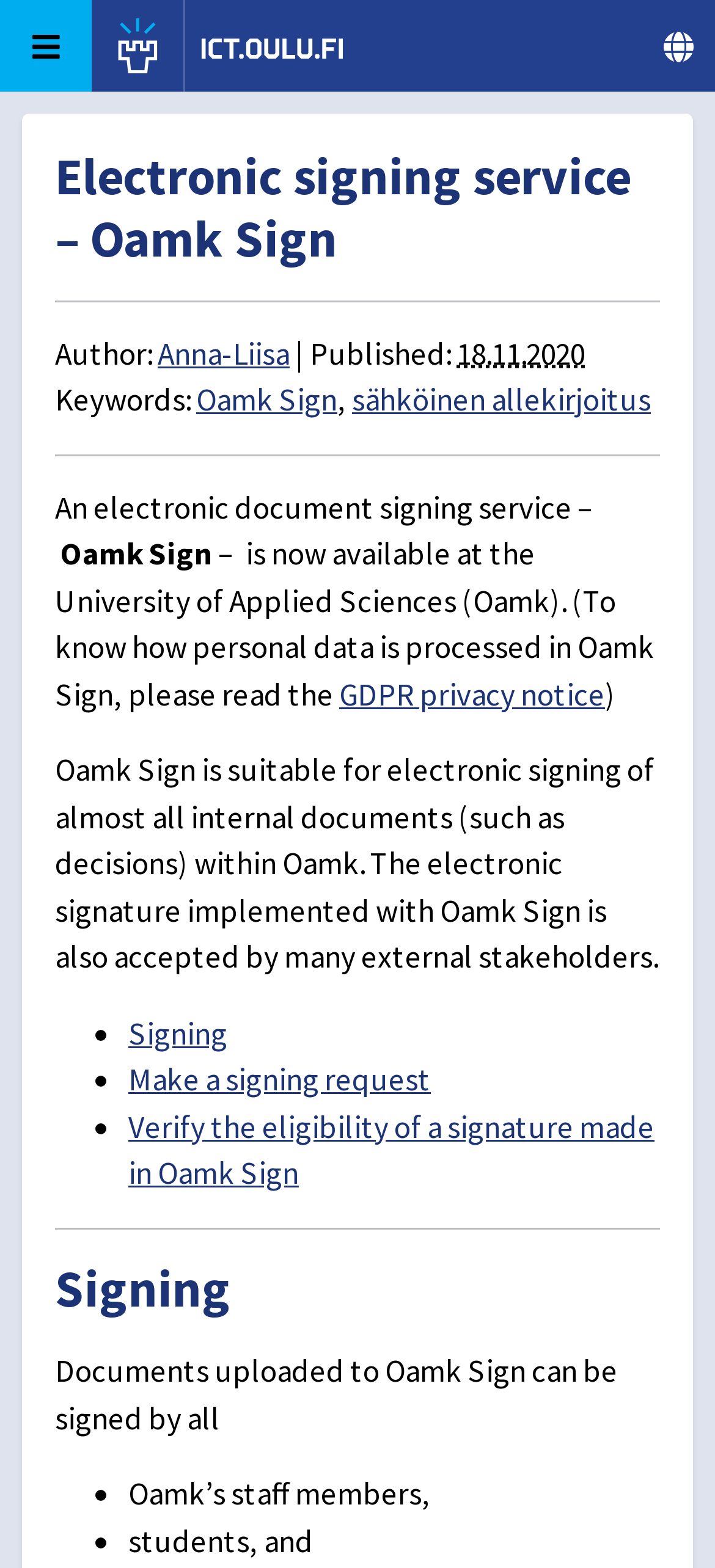Please identify the bounding box coordinates of the area that needs to be clicked to follow this instruction: "Visit the University of Oulu website".

[0.129, 0.0, 0.502, 0.059]